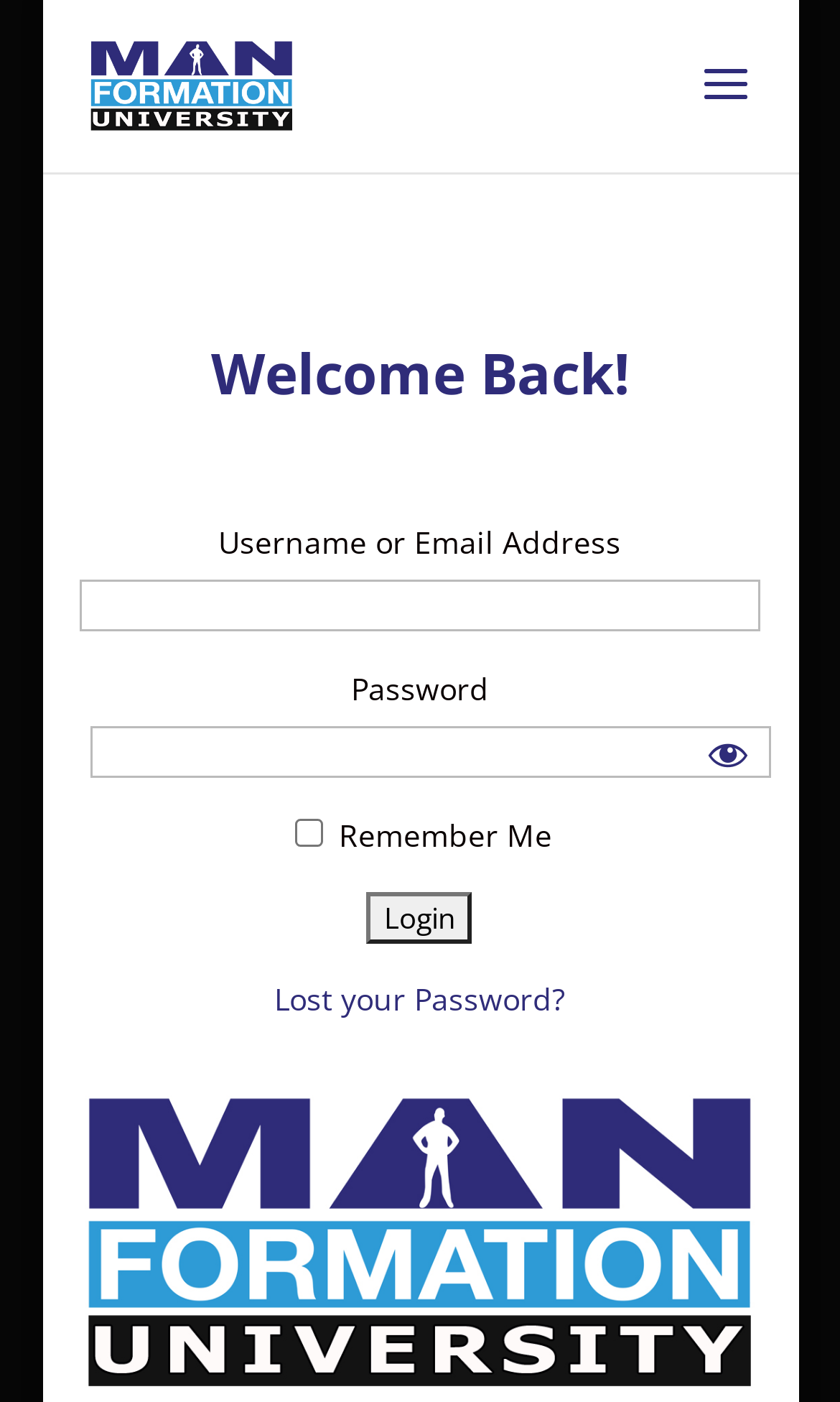What is the function of the checkbox?
Please use the image to deliver a detailed and complete answer.

The checkbox element has a corresponding label 'Remember Me', suggesting that it allows users to save their login credentials for future logins, making it easier to access their accounts.